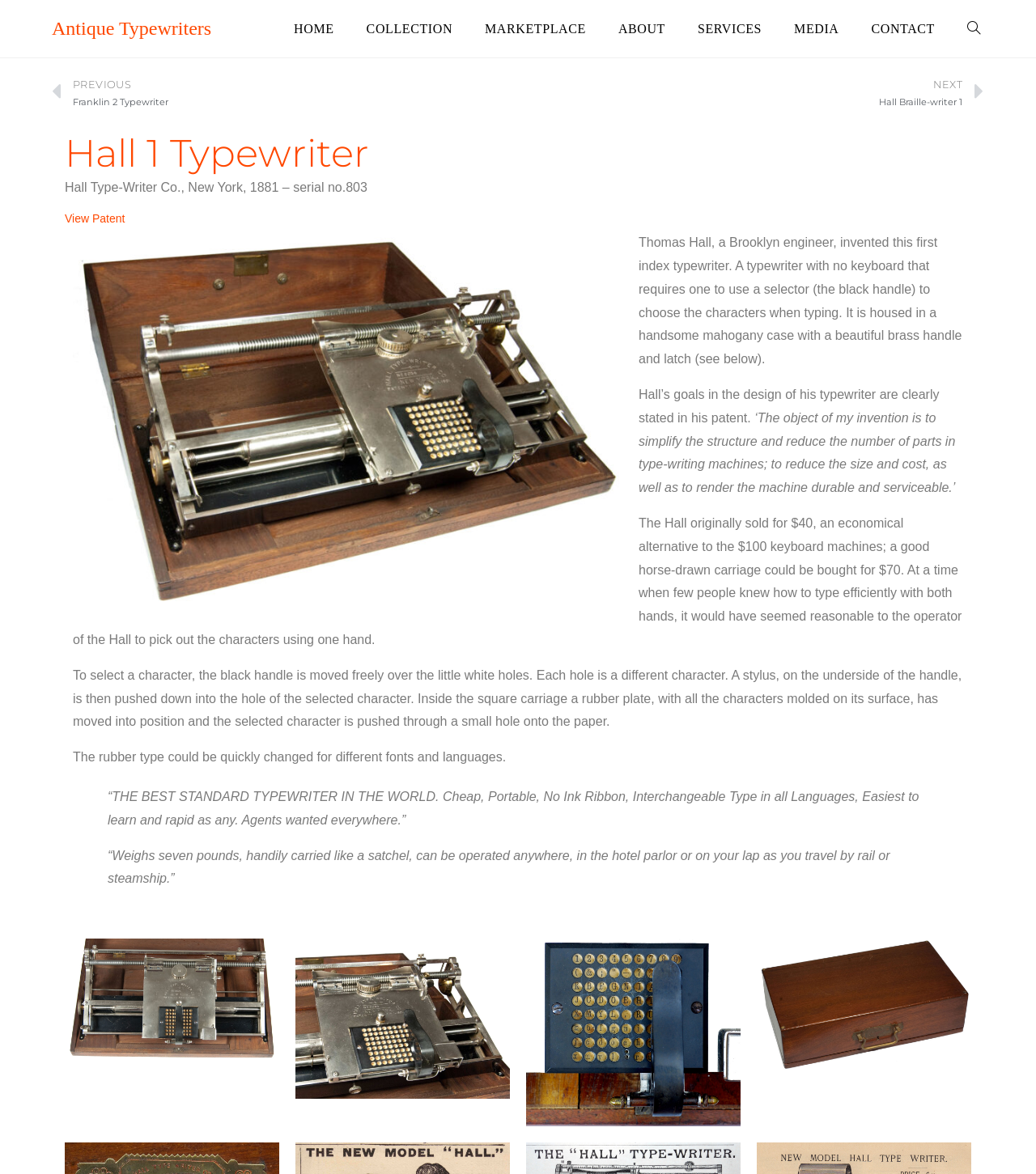With reference to the image, please provide a detailed answer to the following question: How much did the Hall 1 Typewriter originally sell for?

The webpage states that the Hall originally sold for $40, which was an economical alternative to the $100 keyboard machines.